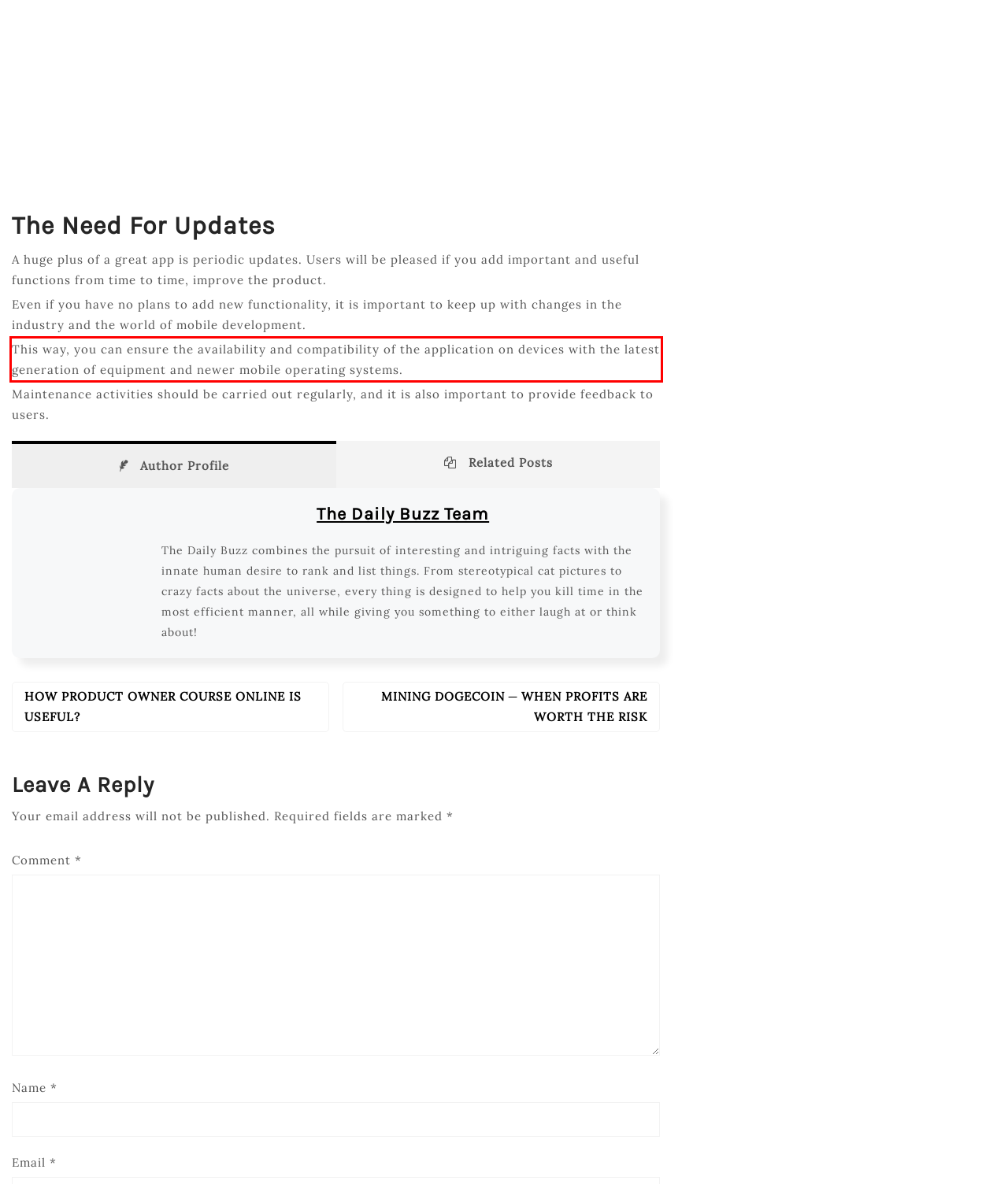You have a screenshot with a red rectangle around a UI element. Recognize and extract the text within this red bounding box using OCR.

This way, you can ensure the availability and compatibility of the application on devices with the latest generation of equipment and newer mobile operating systems.